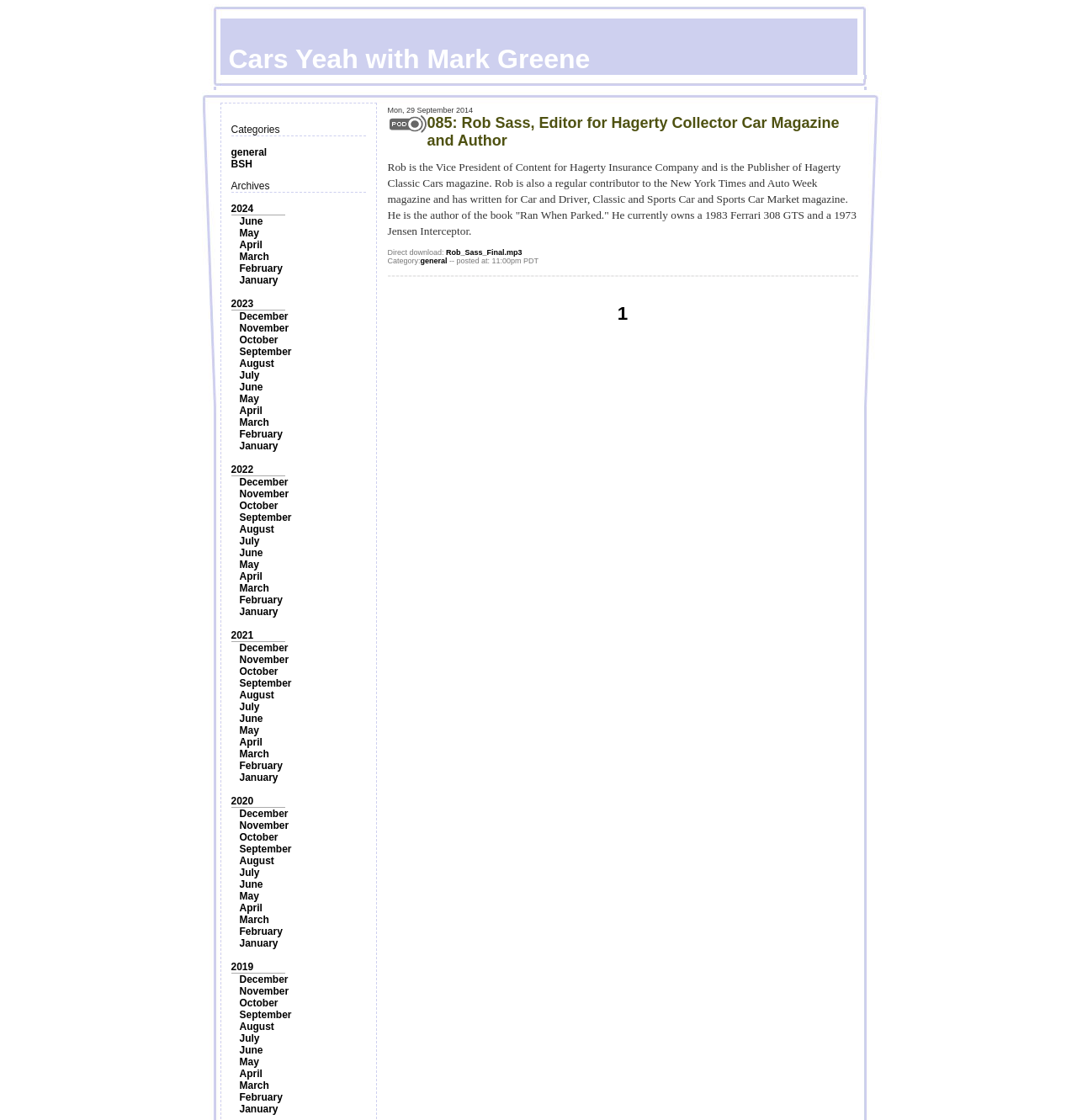Generate a comprehensive description of the webpage content.

The webpage is titled "Cars Yeah with Mark Greene". At the top, there is a small image taking up about 64% of the width, centered horizontally. Below the image, there are two sections: "Categories" and "Archives". 

The "Categories" section contains two links, "general" and "BSH", placed side by side. 

The "Archives" section is a list of links organized by year, with each year having multiple month links. The years range from 2024 to 2019, with each year having 12 month links, from January to December. The links are arranged in a vertical column, with the most recent year at the top.

To the right of the "Categories" and "Archives" sections, there is a table with a single row, taking up about 44% of the width. The table does not contain any visible content.